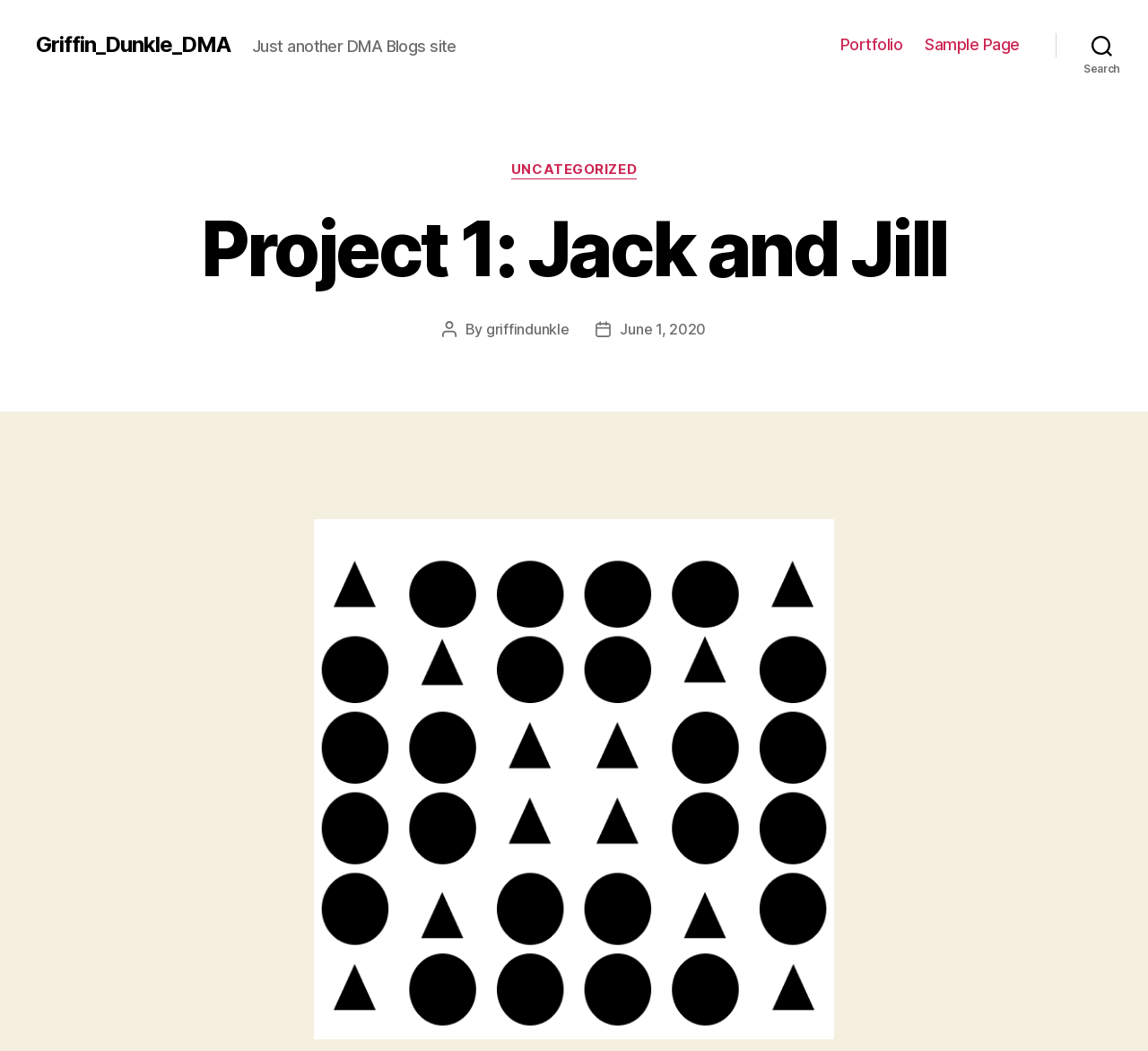What is the name of the author of the post?
From the screenshot, provide a brief answer in one word or phrase.

griffindunkle